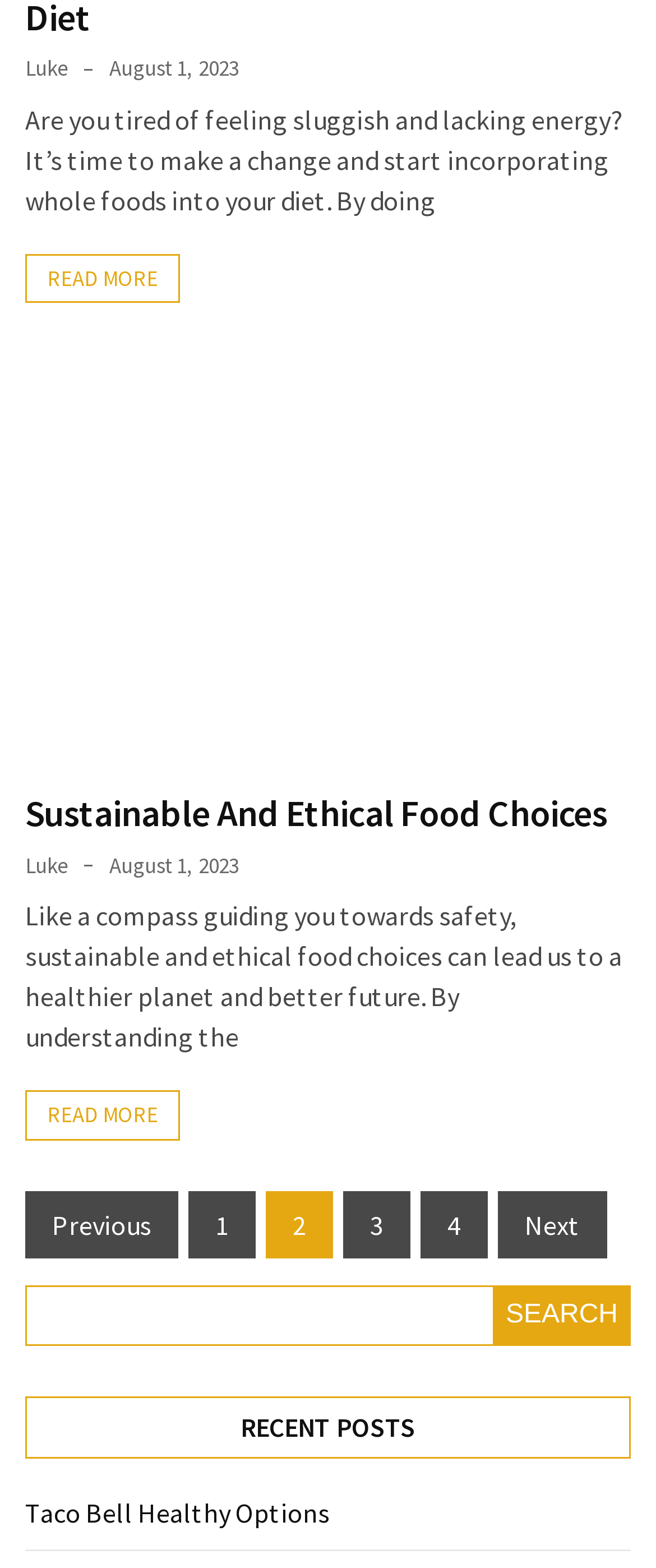Please pinpoint the bounding box coordinates for the region I should click to adhere to this instruction: "Explore fiction".

None